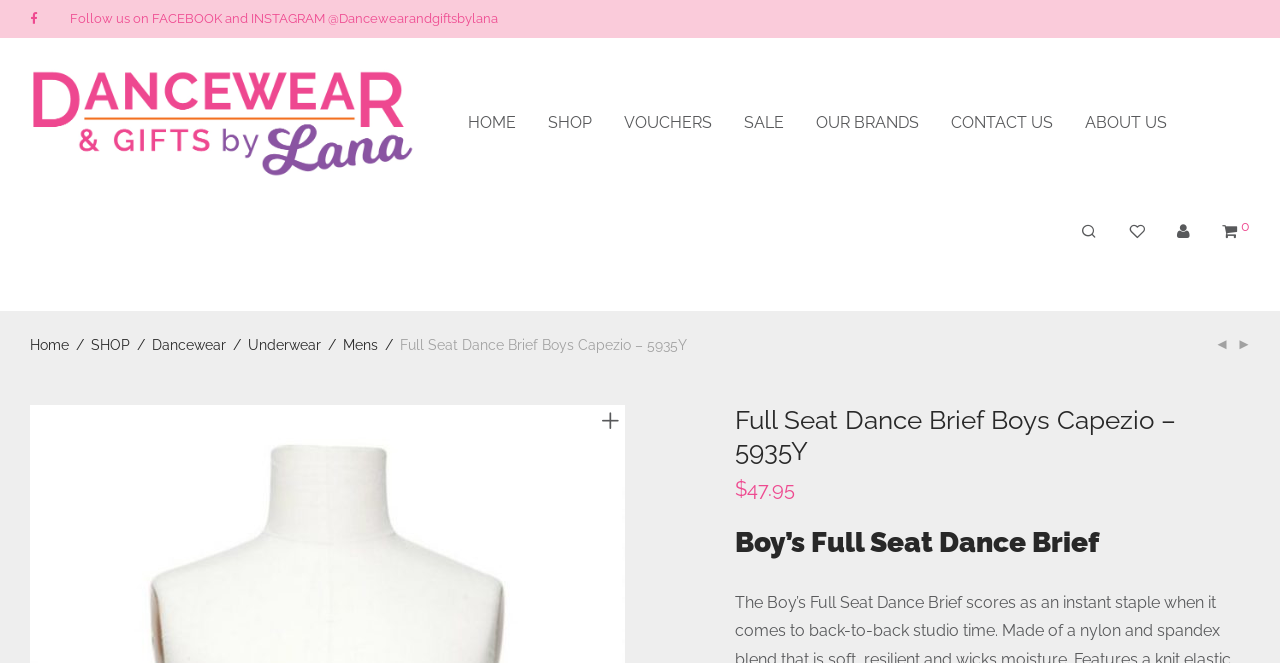Provide a comprehensive caption for the webpage.

The webpage is about a specific dancewear product, the Full Seat Dance Brief Boys Capezio – 5935Y. At the top left corner, there is a Facebook and Instagram link with a brief description "Follow us on FACEBOOK and INSTAGRAM @Dancewearandgiftsbylana". Next to it, there is a link to "Dancewear by Lana" with a corresponding image.

The main navigation menu is located at the top center of the page, consisting of 7 links: "HOME", "SHOP", "VOUCHERS", "SALE", "OUR BRANDS", "CONTACT US", and "ABOUT US". 

Below the navigation menu, there is a secondary navigation menu with 5 links: "Home", "SHOP", "Dancewear", "Underwear", and "Mens". These links are separated by forward slashes. 

The product title "Full Seat Dance Brief Boys Capezio – 5935Y" is displayed prominently in the middle of the page. There are two icons on the right side of the product title, possibly for adding to wishlist or comparing products.

The product description is divided into two sections. The first section displays the product price, "$47.95", with a dollar sign icon next to it. The second section is a brief description of the product, "Boy’s Full Seat Dance Brief". 

At the bottom right corner of the page, there are three social media links and a search icon.